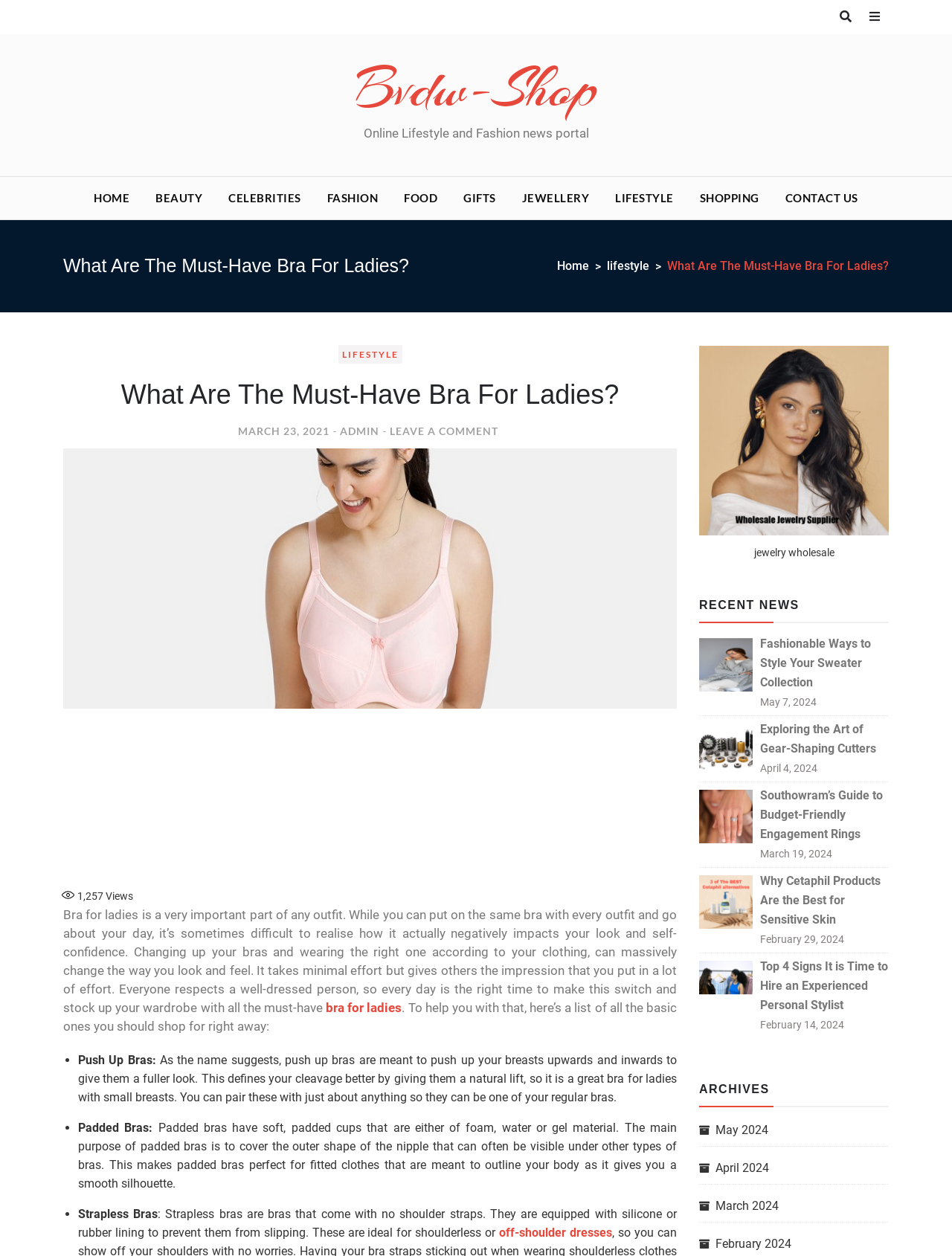Identify the bounding box coordinates of the clickable region to carry out the given instruction: "Click on the 'Padded Bras:' link".

[0.082, 0.892, 0.16, 0.904]